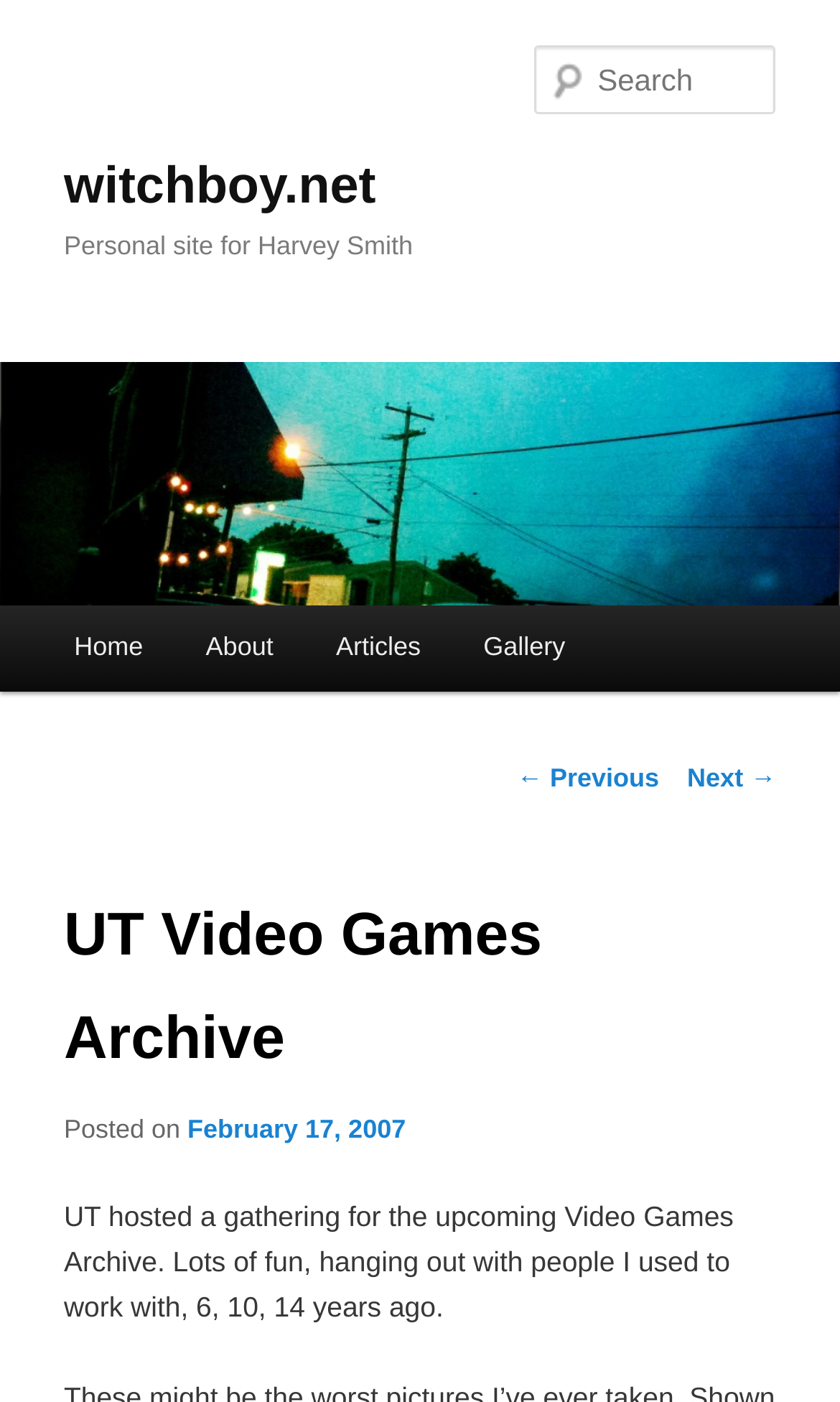Specify the bounding box coordinates of the area that needs to be clicked to achieve the following instruction: "go to home page".

[0.051, 0.431, 0.208, 0.493]